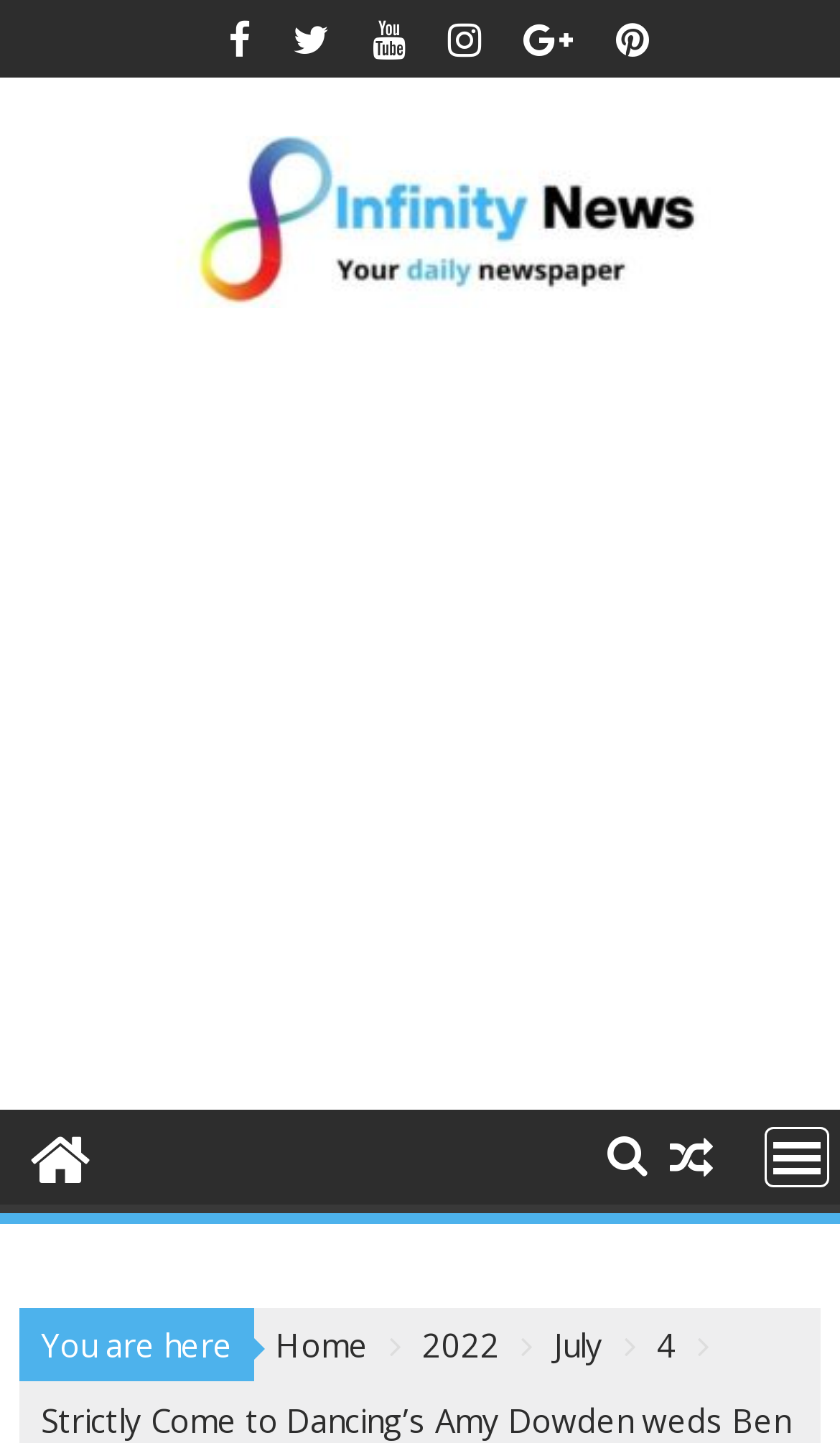What is the date of the news article?
Based on the image, please offer an in-depth response to the question.

I obtained the answer by looking at the breadcrumbs section, which shows the date of the news article as '2022', 'July', and '4', which can be combined to form the complete date.